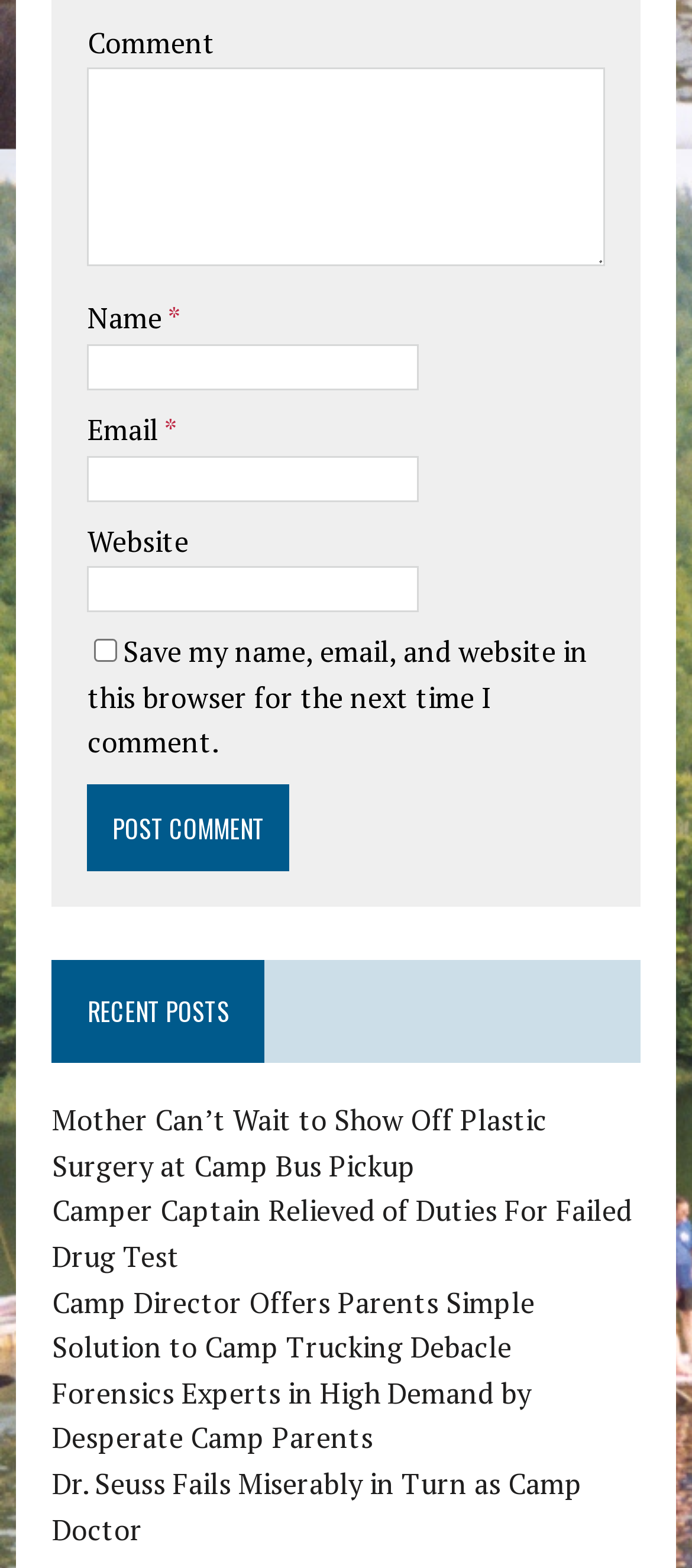Find and provide the bounding box coordinates for the UI element described with: "Featured".

None